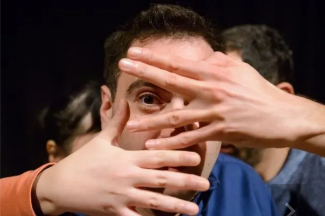What is the background of the image?
From the screenshot, supply a one-word or short-phrase answer.

Dark